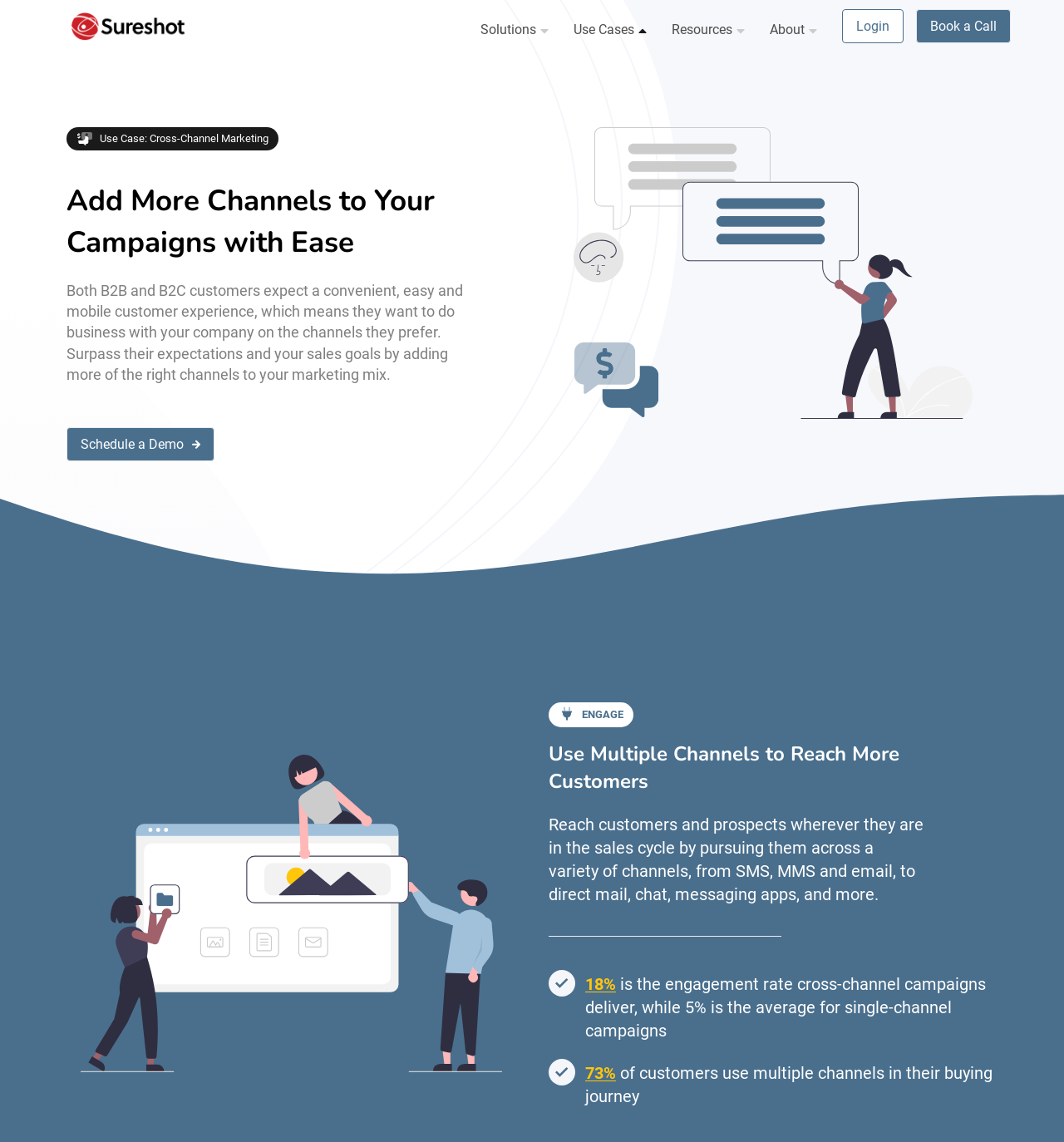Identify the bounding box coordinates for the region to click in order to carry out this instruction: "Book a call with Sureshot". Provide the coordinates using four float numbers between 0 and 1, formatted as [left, top, right, bottom].

[0.861, 0.008, 0.95, 0.038]